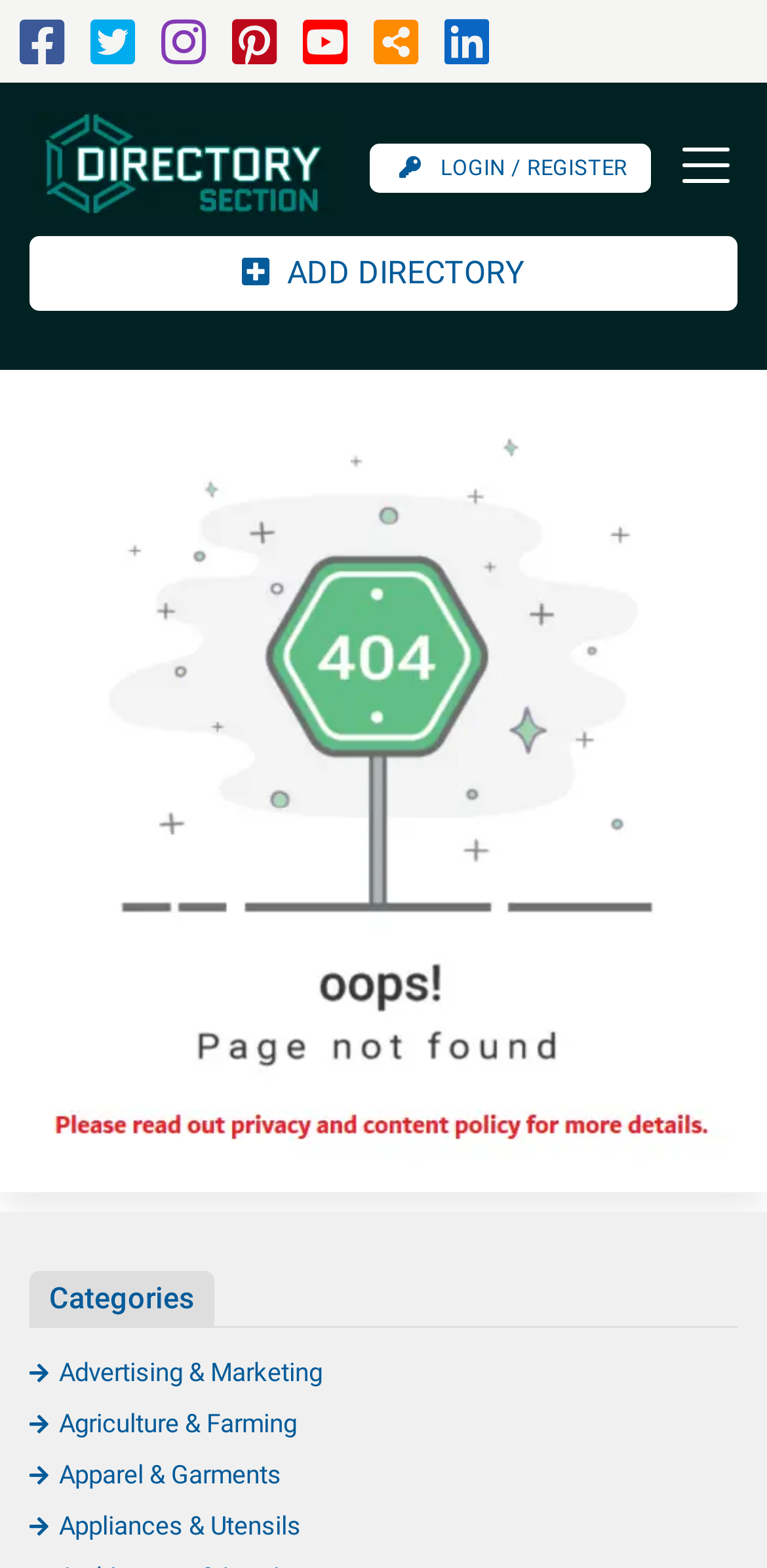Pinpoint the bounding box coordinates of the clickable element to carry out the following instruction: "Click the Advertising & Marketing link."

[0.038, 0.866, 0.421, 0.885]